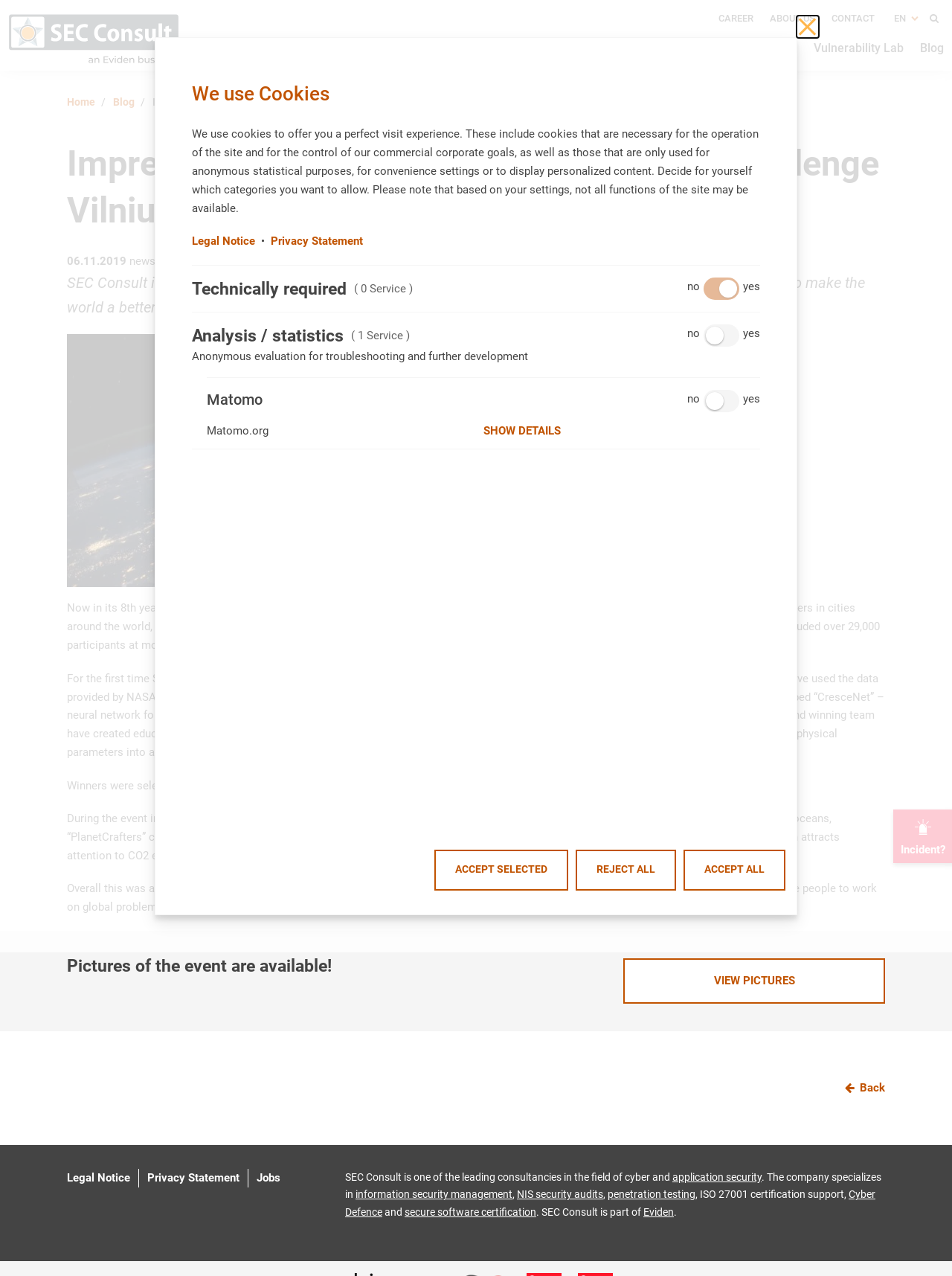Find the bounding box coordinates for the area that must be clicked to perform this action: "Toggle the search function".

[0.972, 0.007, 0.991, 0.023]